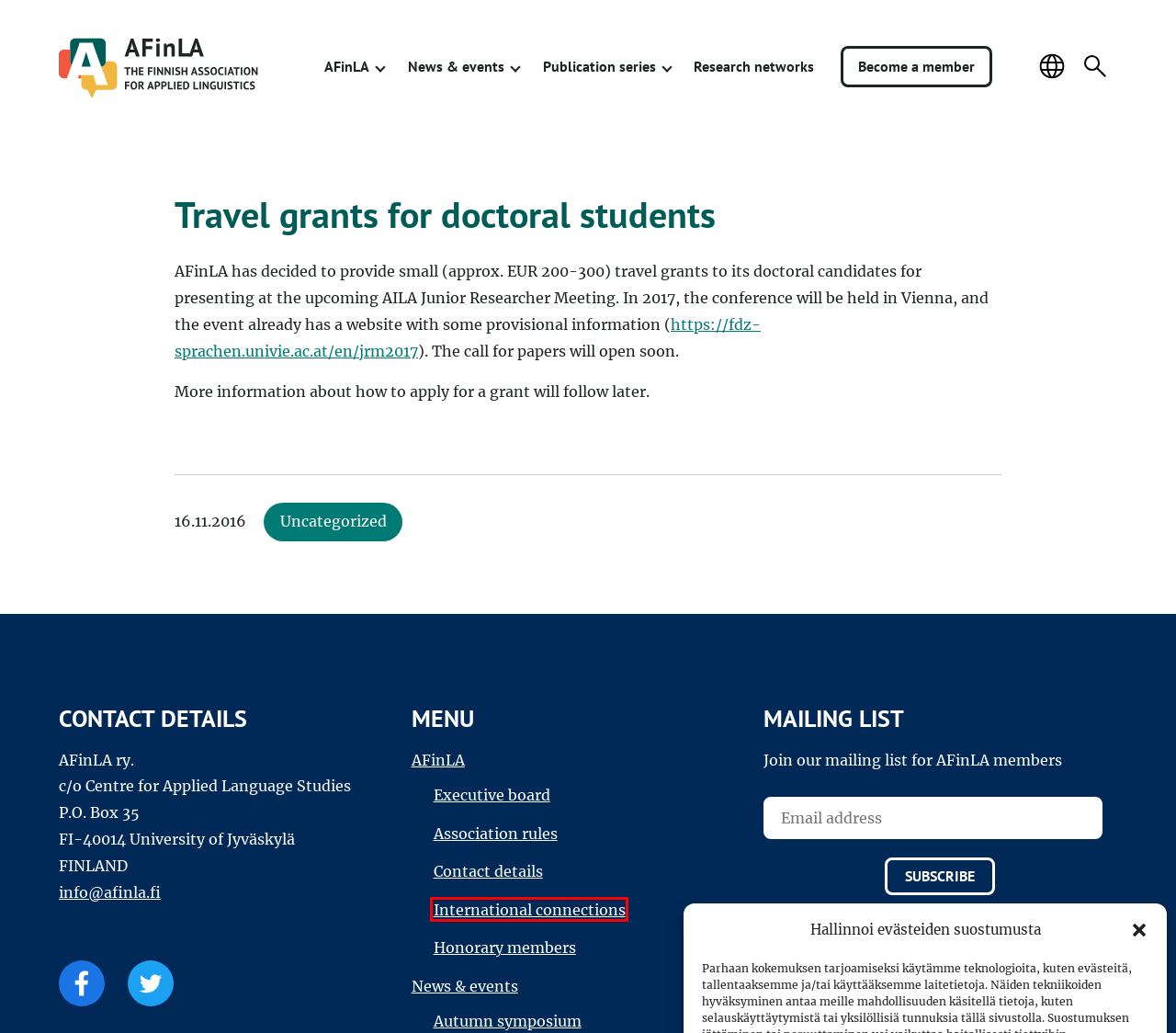Look at the screenshot of a webpage, where a red bounding box highlights an element. Select the best description that matches the new webpage after clicking the highlighted element. Here are the candidates:
A. AFinLAn vuosikirja
B. Executive Board 2023 – AFinLA
C. About – AFinLA
D. Welcome - AILA
E. Editorial board of AFinLA – AFinLA
F. International connections – AFinLA
G. Finländska föreningen för tillämpad språkvetenskap – AFinLA
H. AFinLA-teema

F